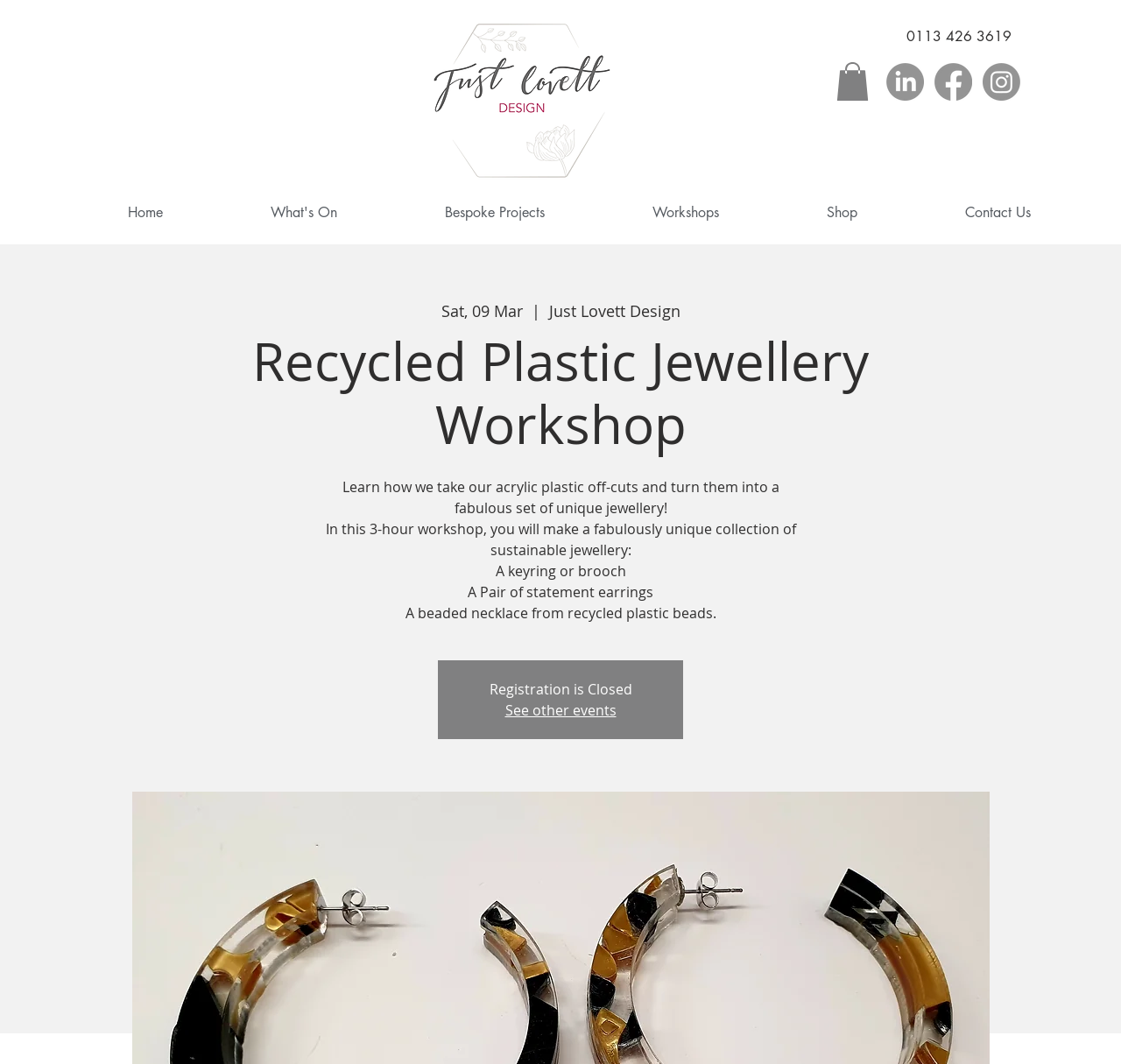Using details from the image, please answer the following question comprehensively:
How many social media links are there in the social bar?

I counted the number of link elements with images inside the 'Social Bar' list element, and found three links to LinkedIn, Facebook, and Instagram.